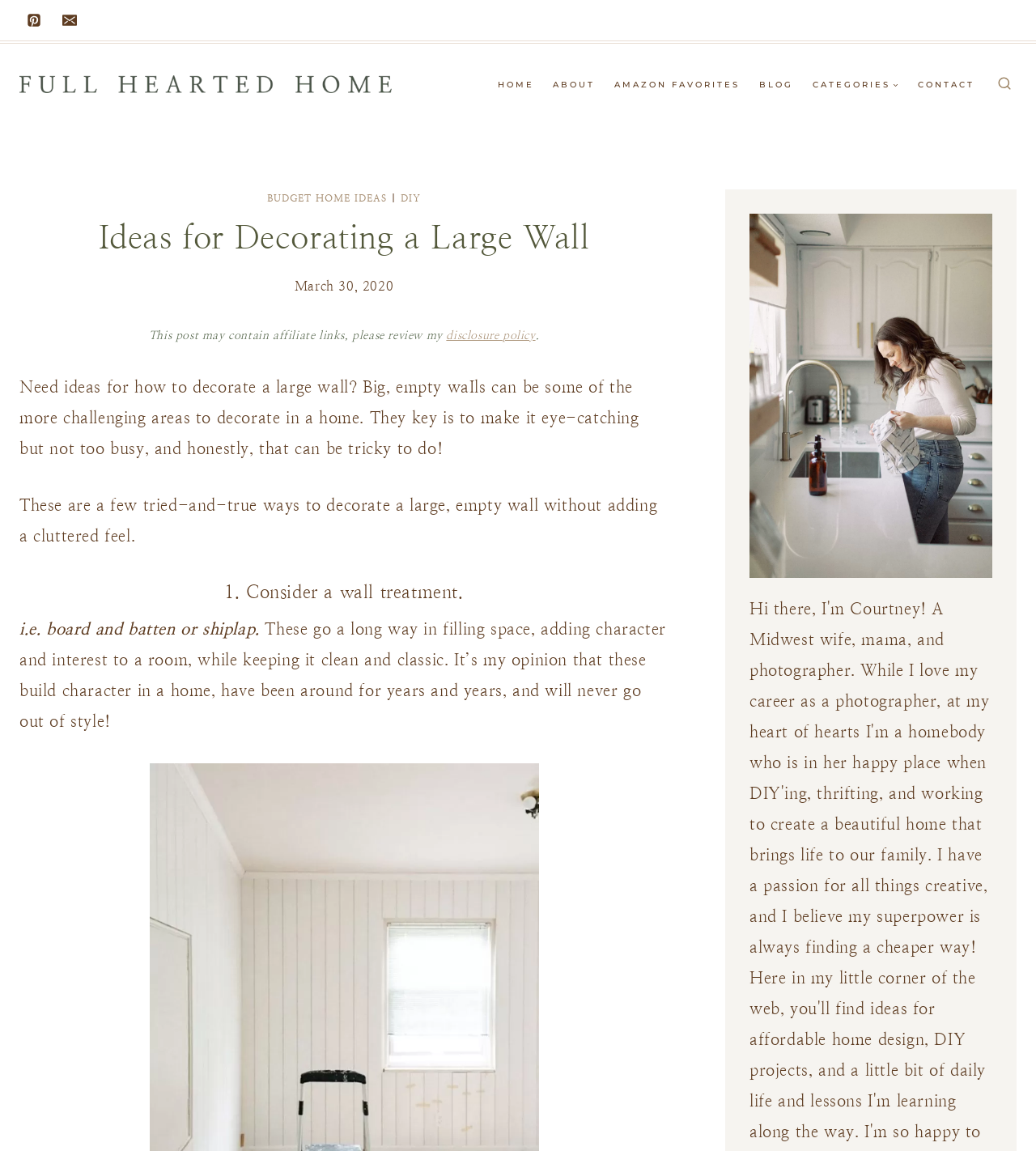Please locate the bounding box coordinates of the region I need to click to follow this instruction: "Read the review of Chuckit! Ultra Ball".

None